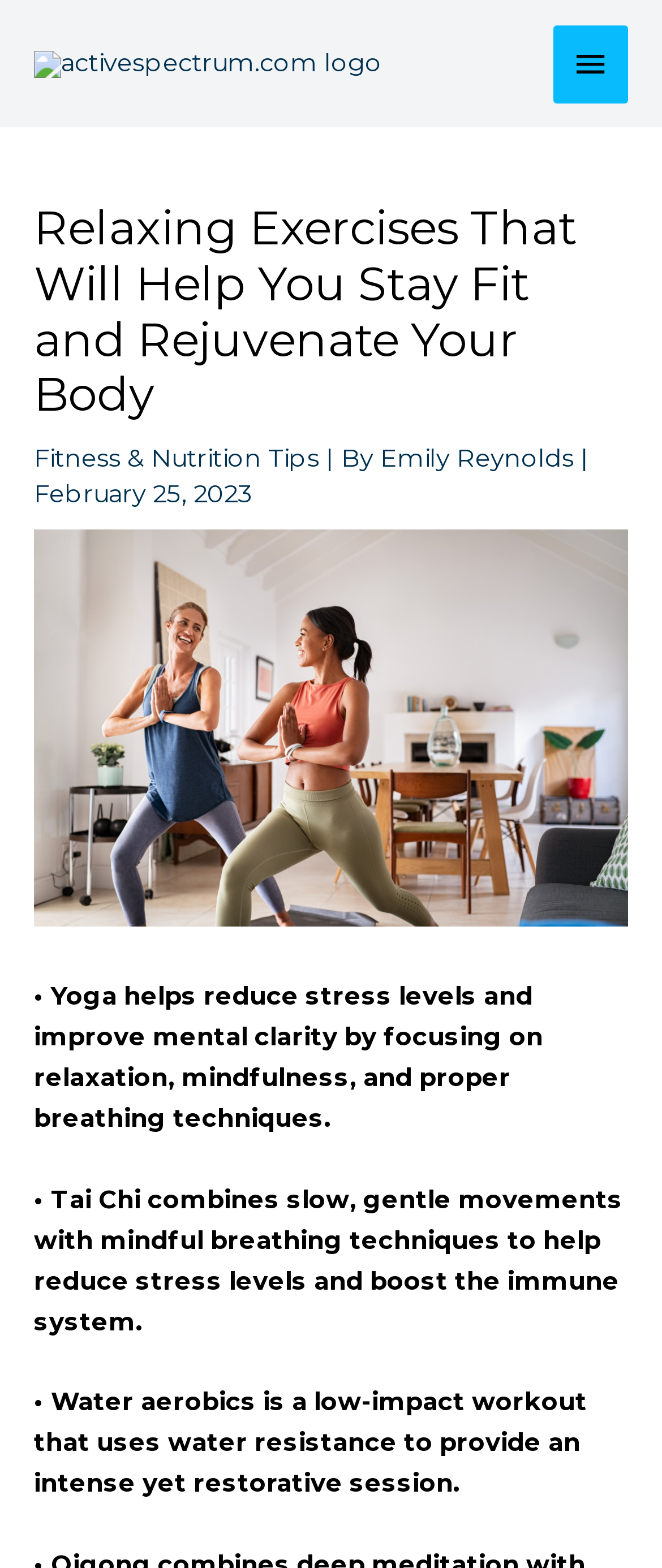Using the provided element description: "Fitness & Nutrition Tips", determine the bounding box coordinates of the corresponding UI element in the screenshot.

[0.051, 0.283, 0.482, 0.302]